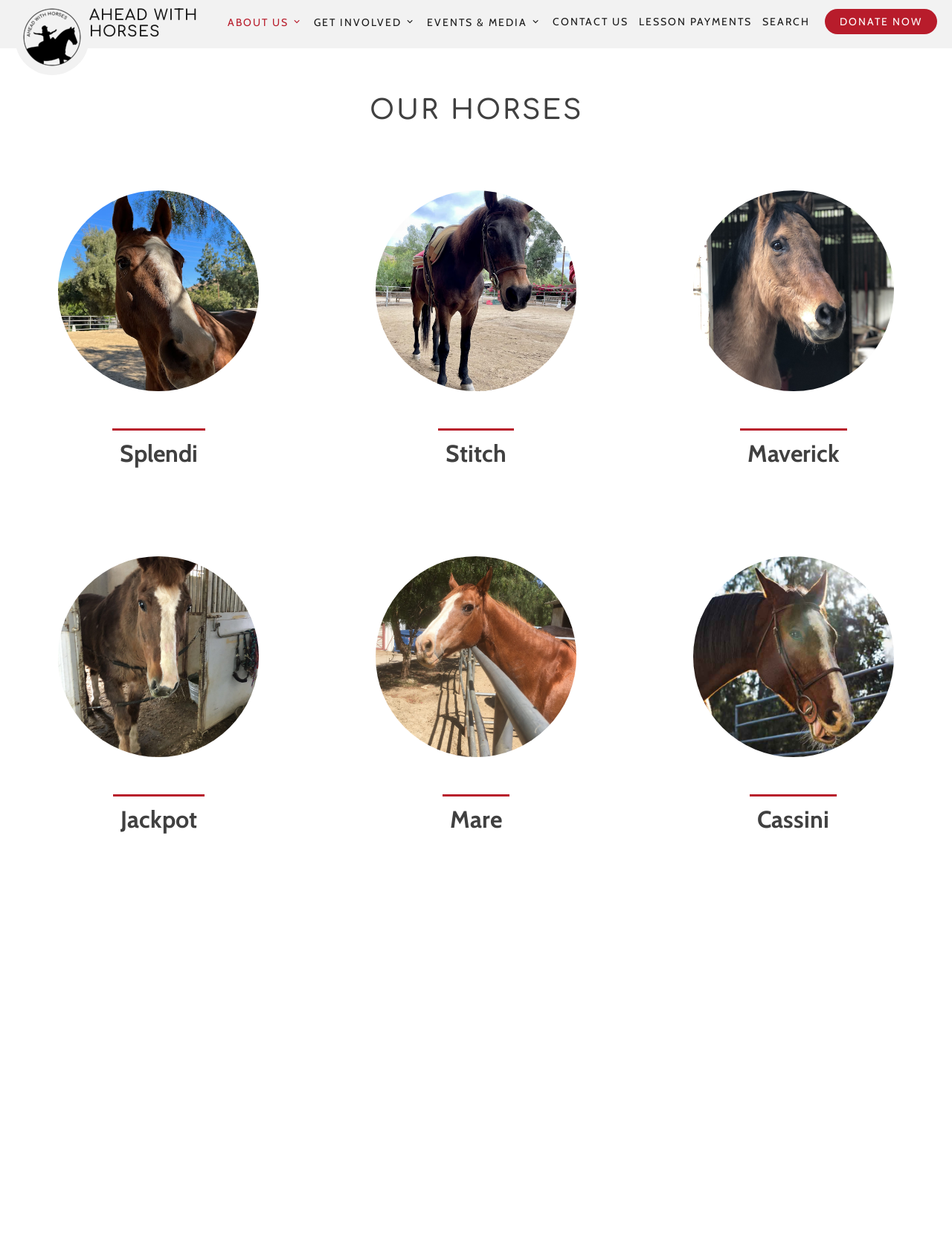Please give a concise answer to this question using a single word or phrase: 
How many hands is Maverick?

around 15 hands